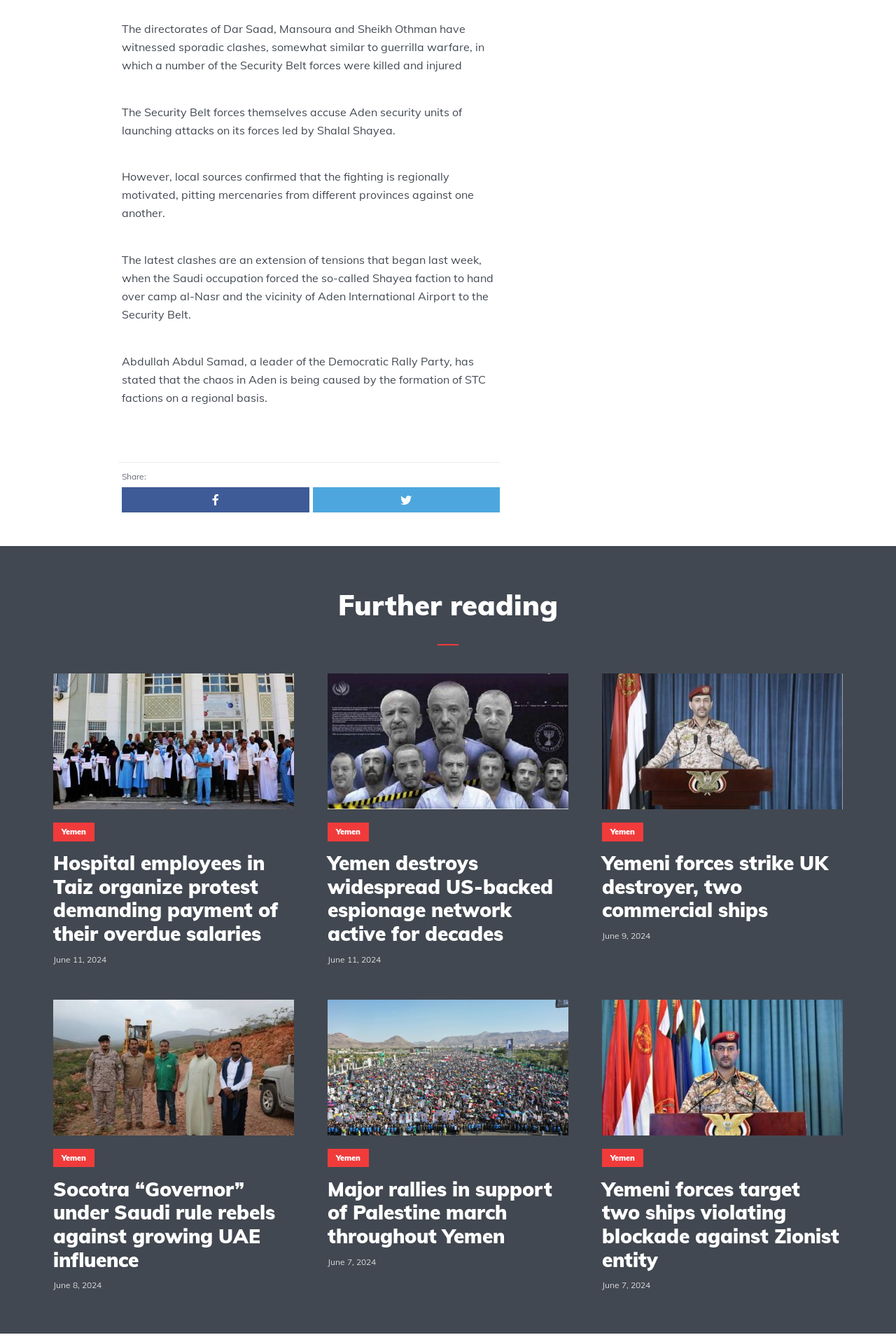Answer with a single word or phrase: 
What is the time period of the articles on this webpage?

June 2024